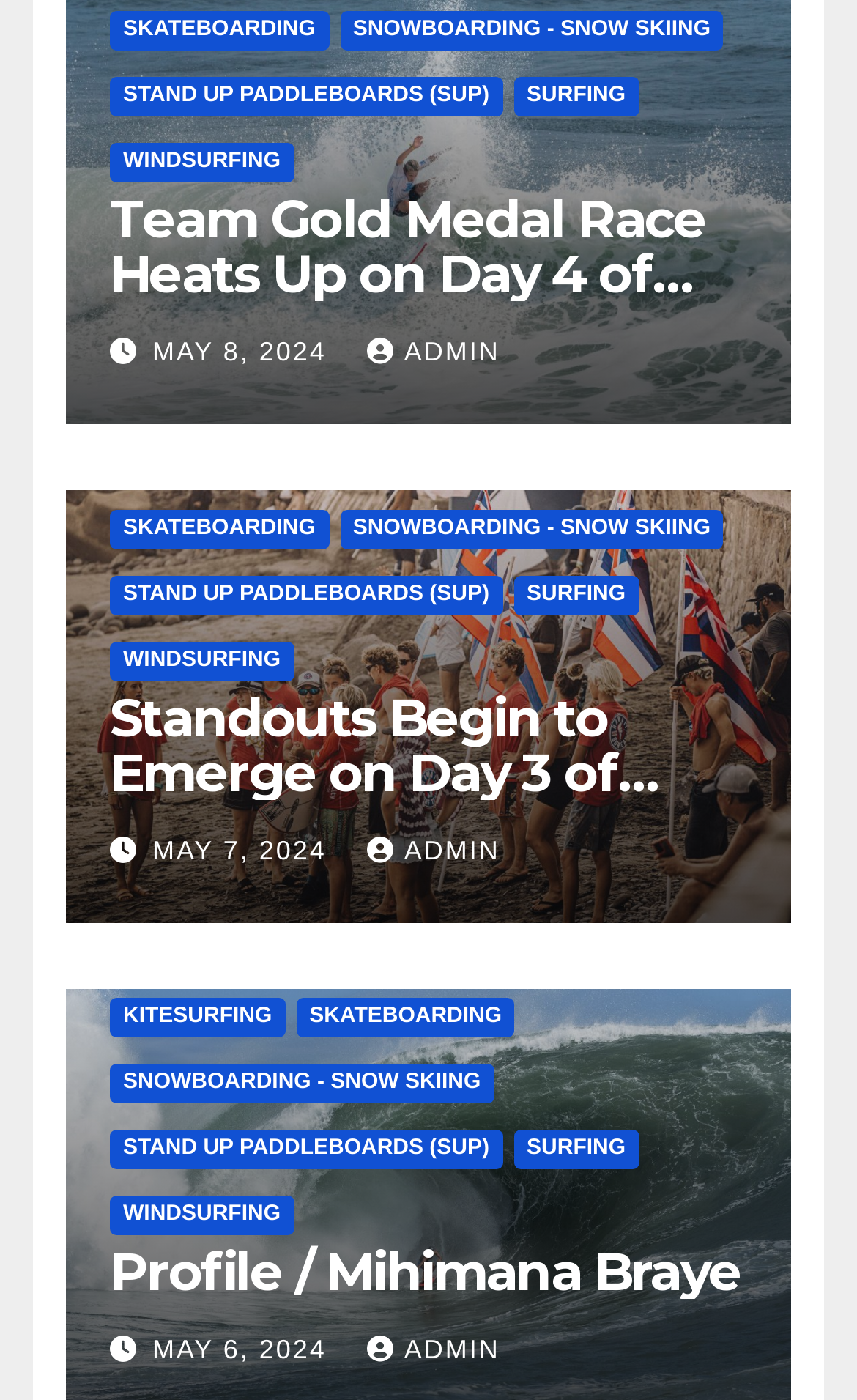How many links are there on this webpage?
Refer to the screenshot and answer in one word or phrase.

31